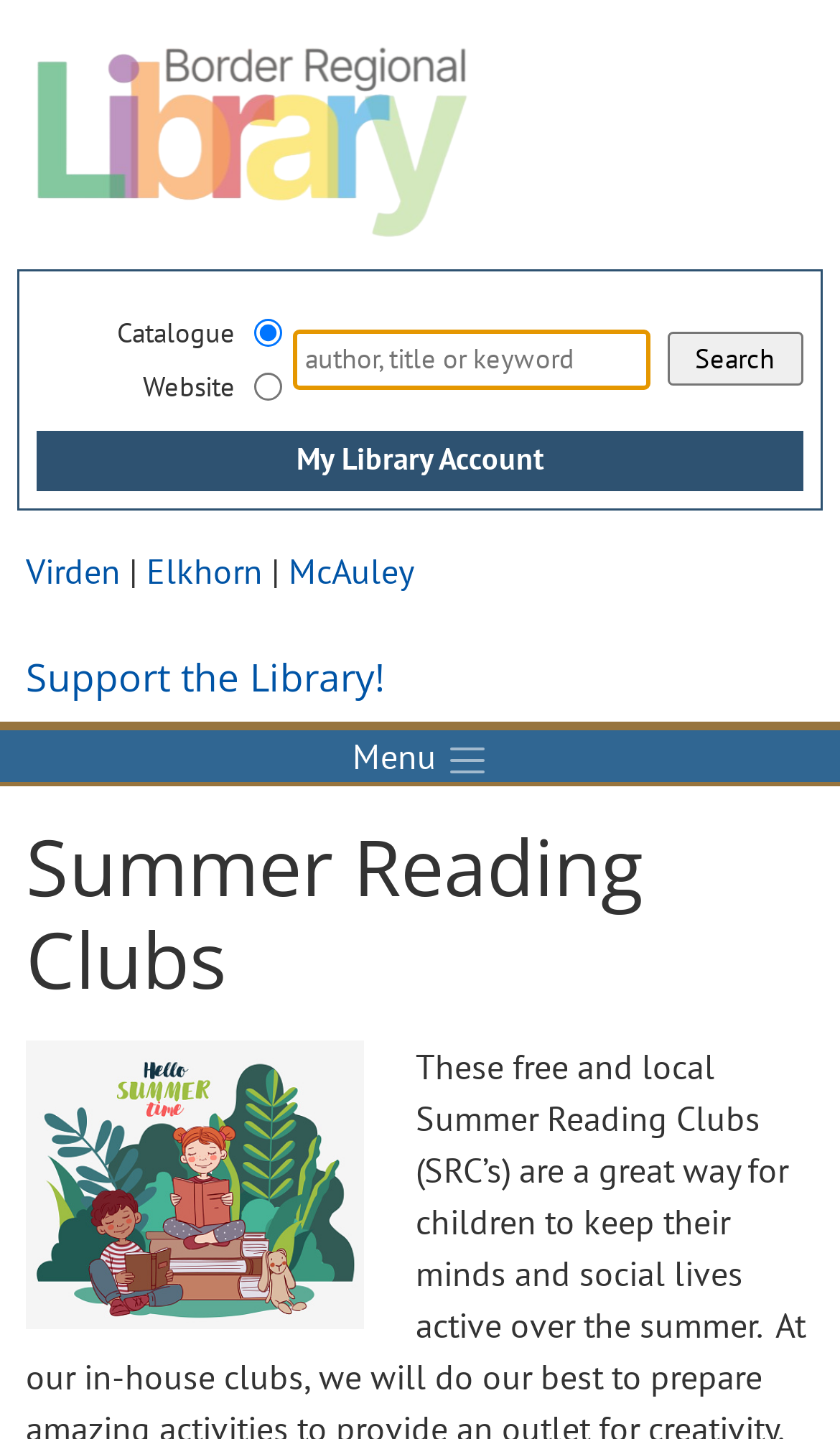Determine the main heading of the webpage and generate its text.

Summer Reading Clubs